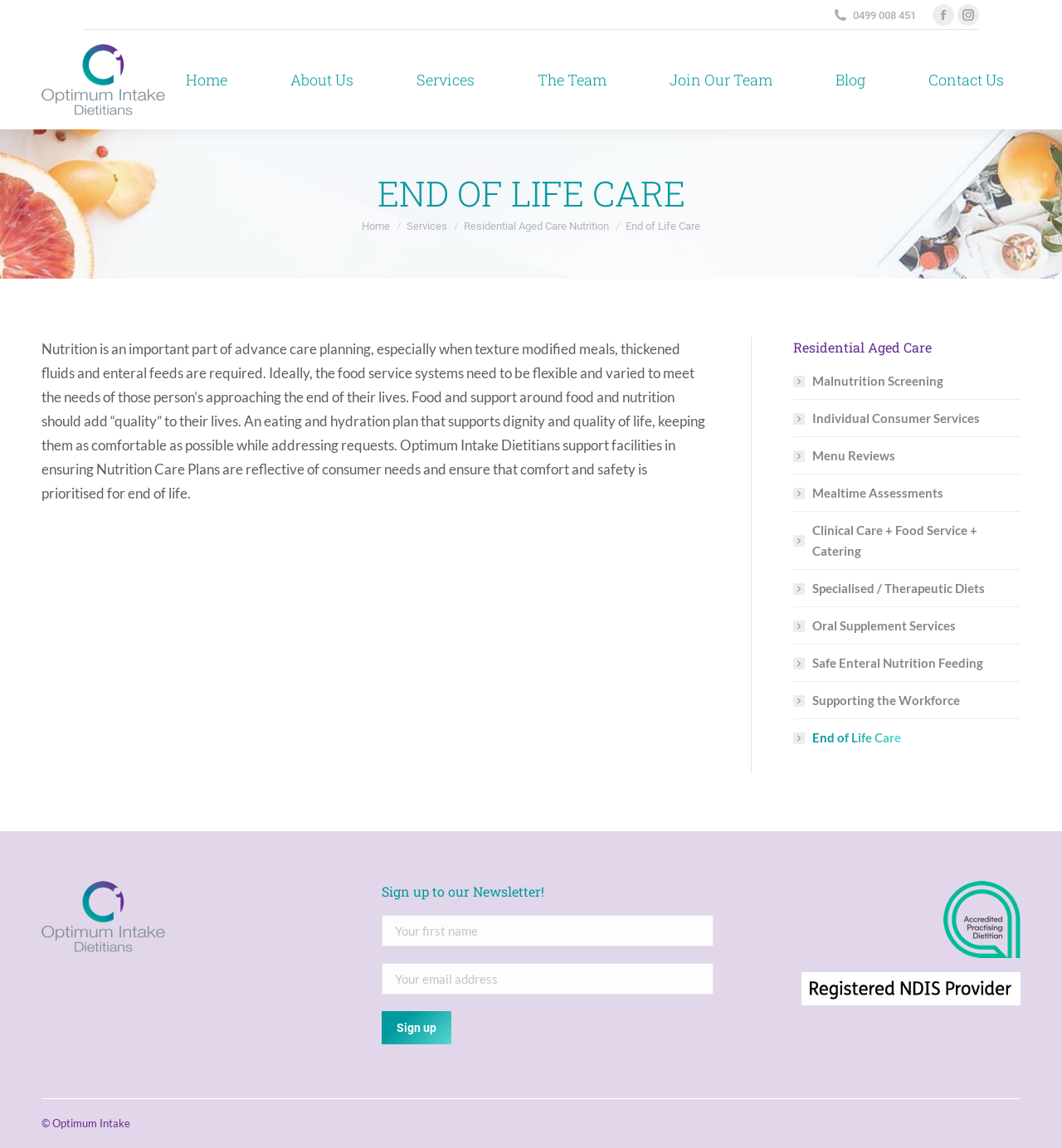Please identify the bounding box coordinates of the clickable area that will fulfill the following instruction: "Navigate to Home page". The coordinates should be in the format of four float numbers between 0 and 1, i.e., [left, top, right, bottom].

[0.172, 0.039, 0.217, 0.1]